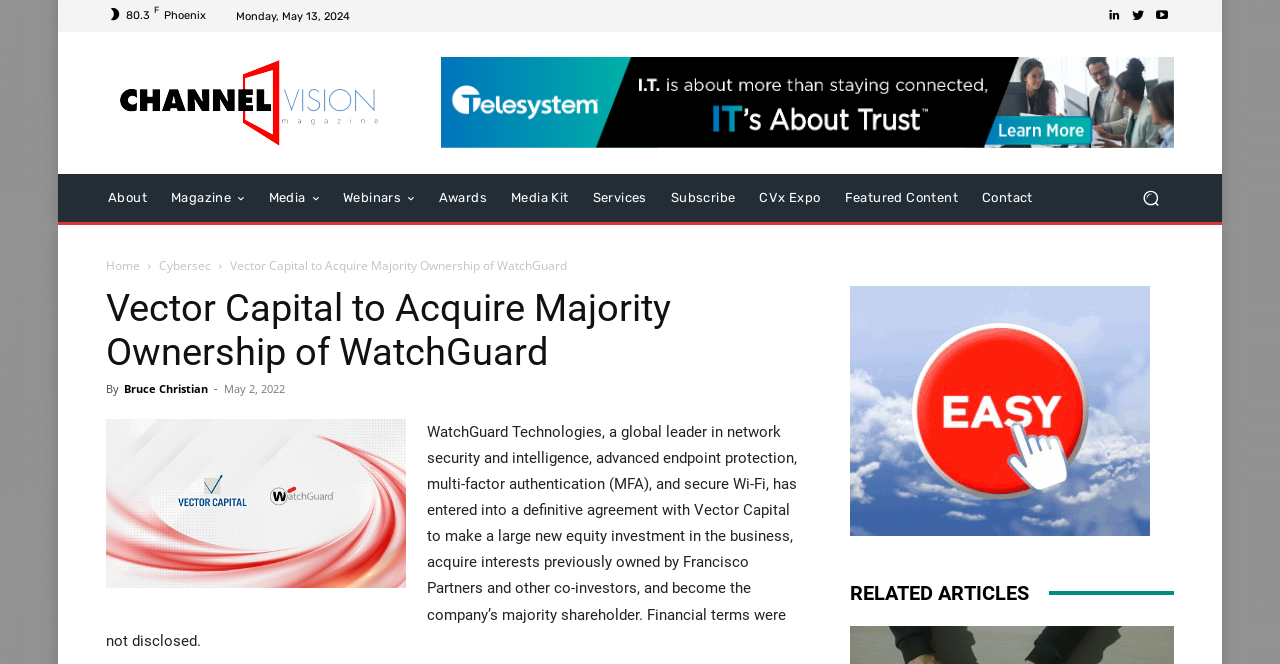What is the company that Vector Capital is acquiring majority ownership of?
Please answer the question with as much detail and depth as you can.

I found the company that Vector Capital is acquiring majority ownership of by reading the article title, which is 'Vector Capital to Acquire Majority Ownership of WatchGuard'.